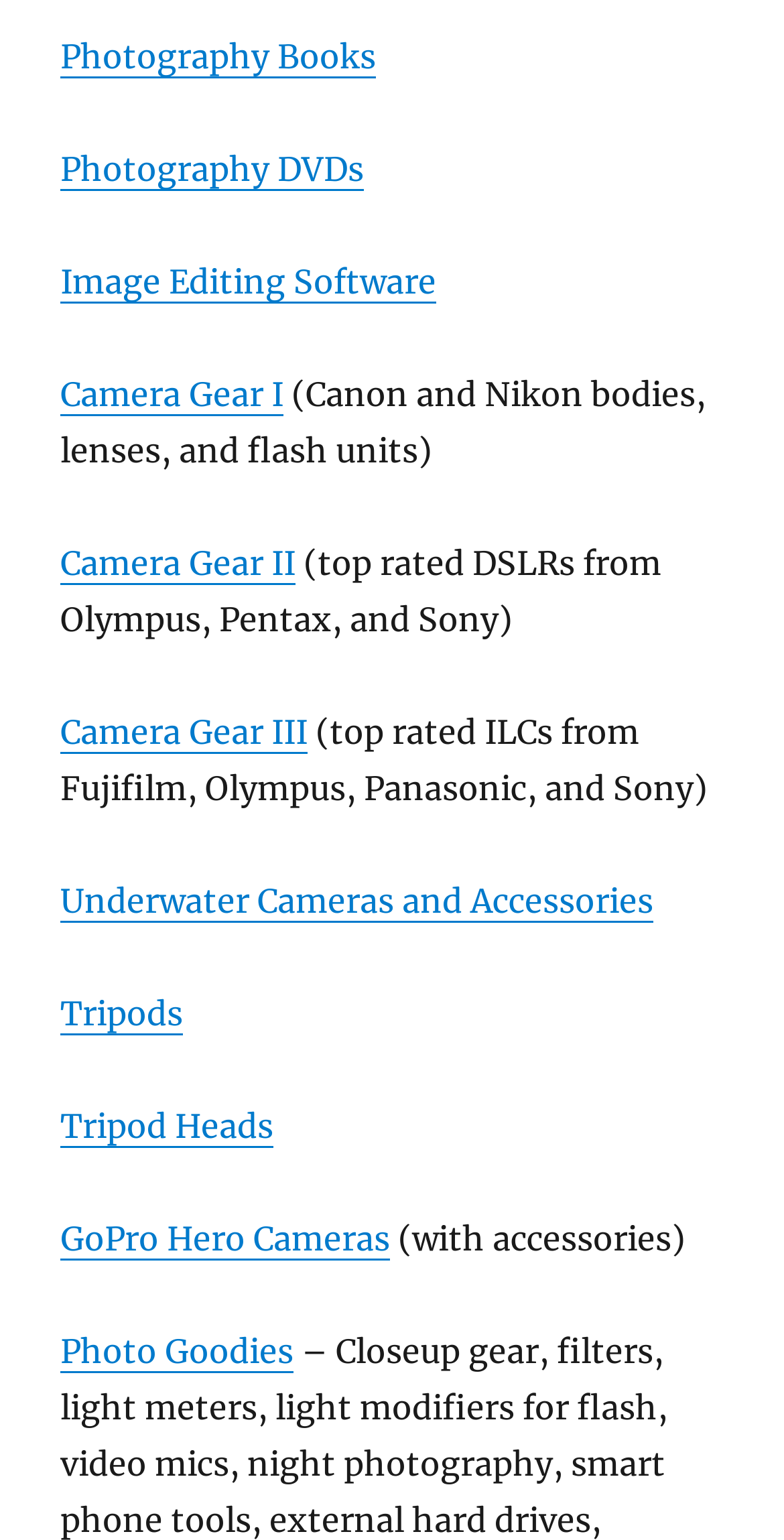Provide the bounding box coordinates for the area that should be clicked to complete the instruction: "View Underwater Cameras and Accessories".

[0.077, 0.571, 0.833, 0.598]